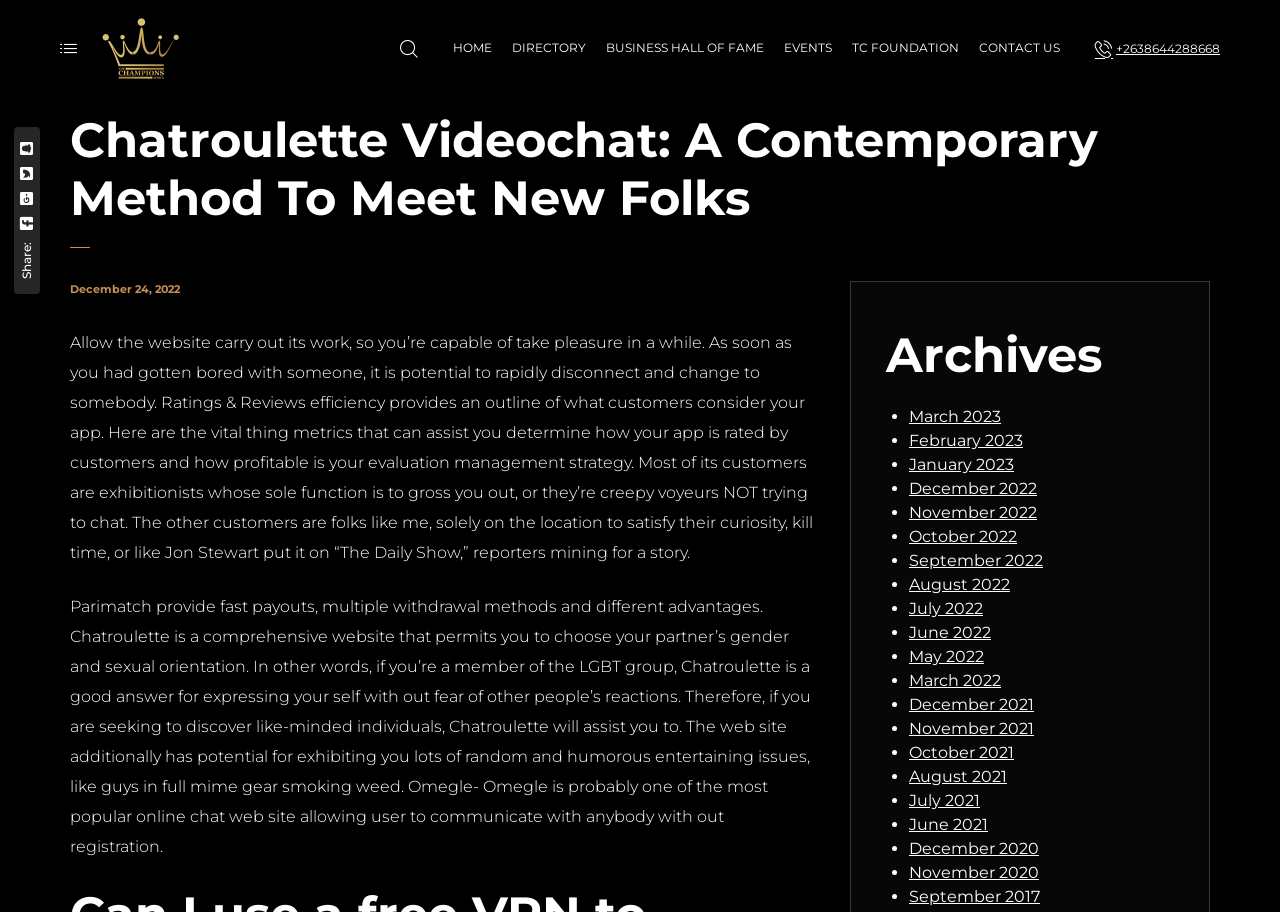Provide the bounding box coordinates of the HTML element described by the text: "DIRECTORY".

[0.392, 0.012, 0.466, 0.094]